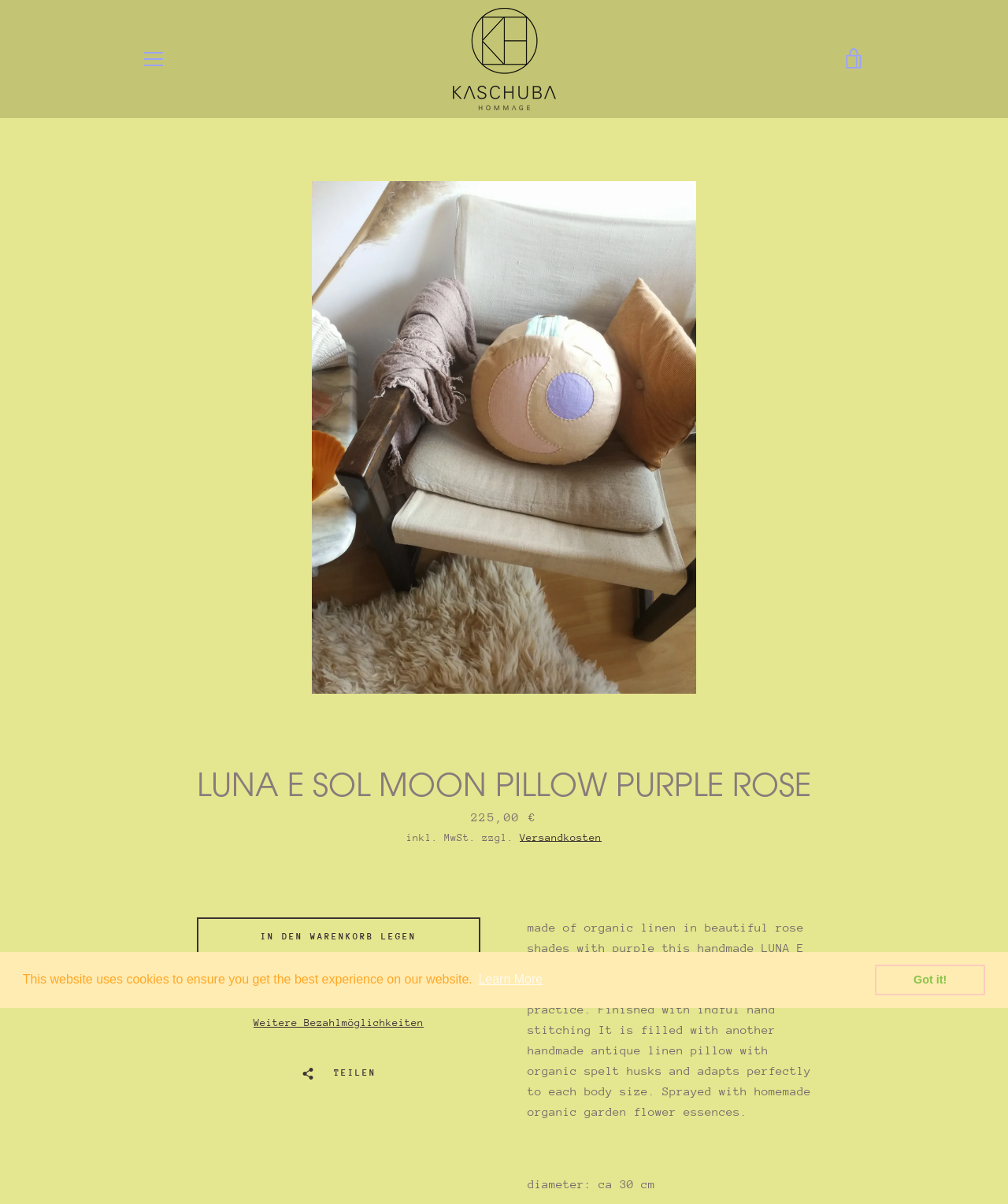Can you show the bounding box coordinates of the region to click on to complete the task described in the instruction: "Click on 'Post Comment »'"?

None